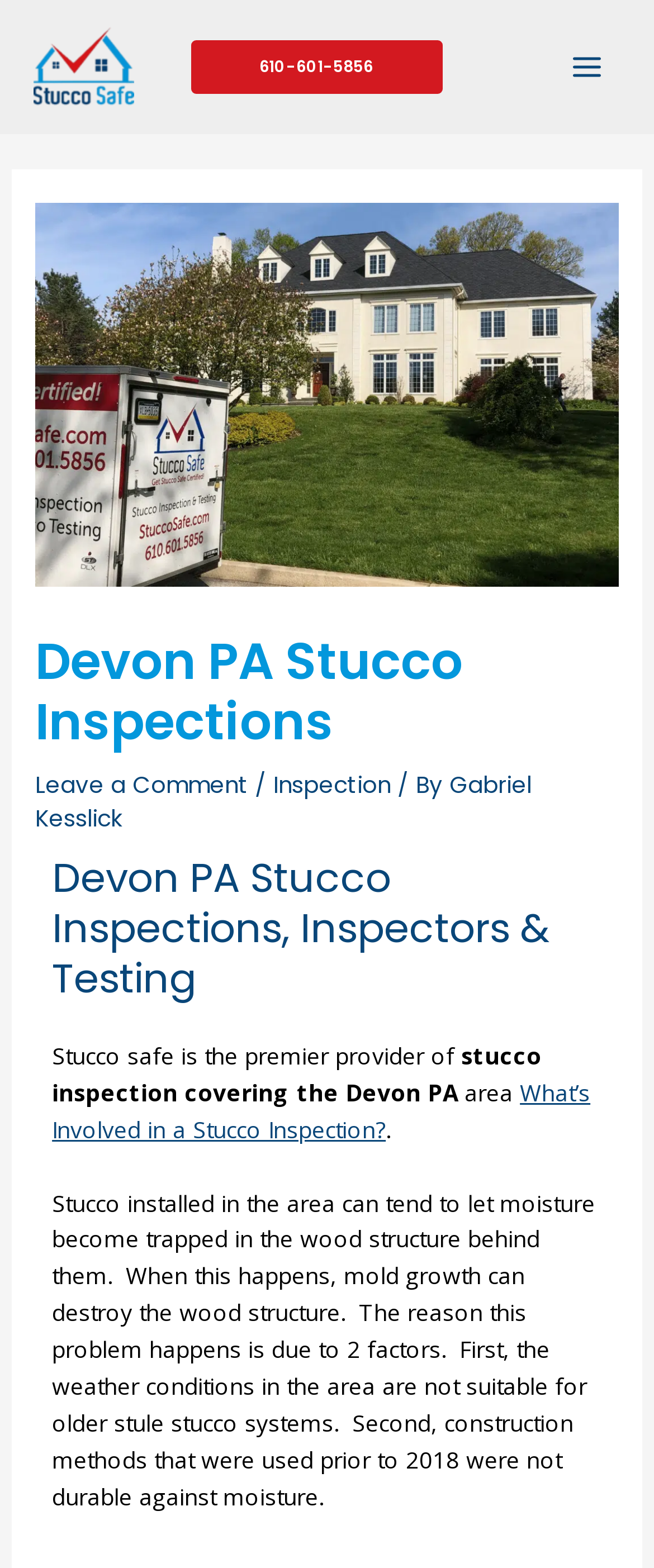What is the primary heading on this webpage?

Devon PA Stucco Inspections